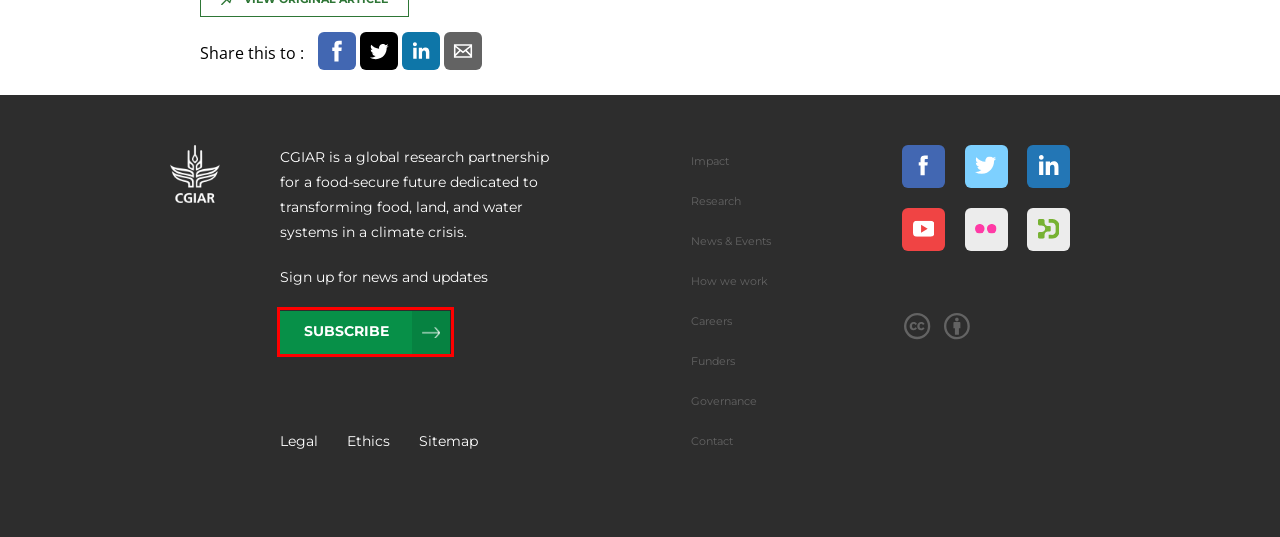You are presented with a screenshot of a webpage with a red bounding box. Select the webpage description that most closely matches the new webpage after clicking the element inside the red bounding box. The options are:
A. CGIAR: Science for humanity's greatest challenges
B. Funders - CGIAR
C. How we work - CGIAR
D. News & Events - CGIAR
E. Governance - CGIAR
F. Legal Information - CGIAR
G. Sign up for news and updates - CGIAR
H. Impact - CGIAR

G